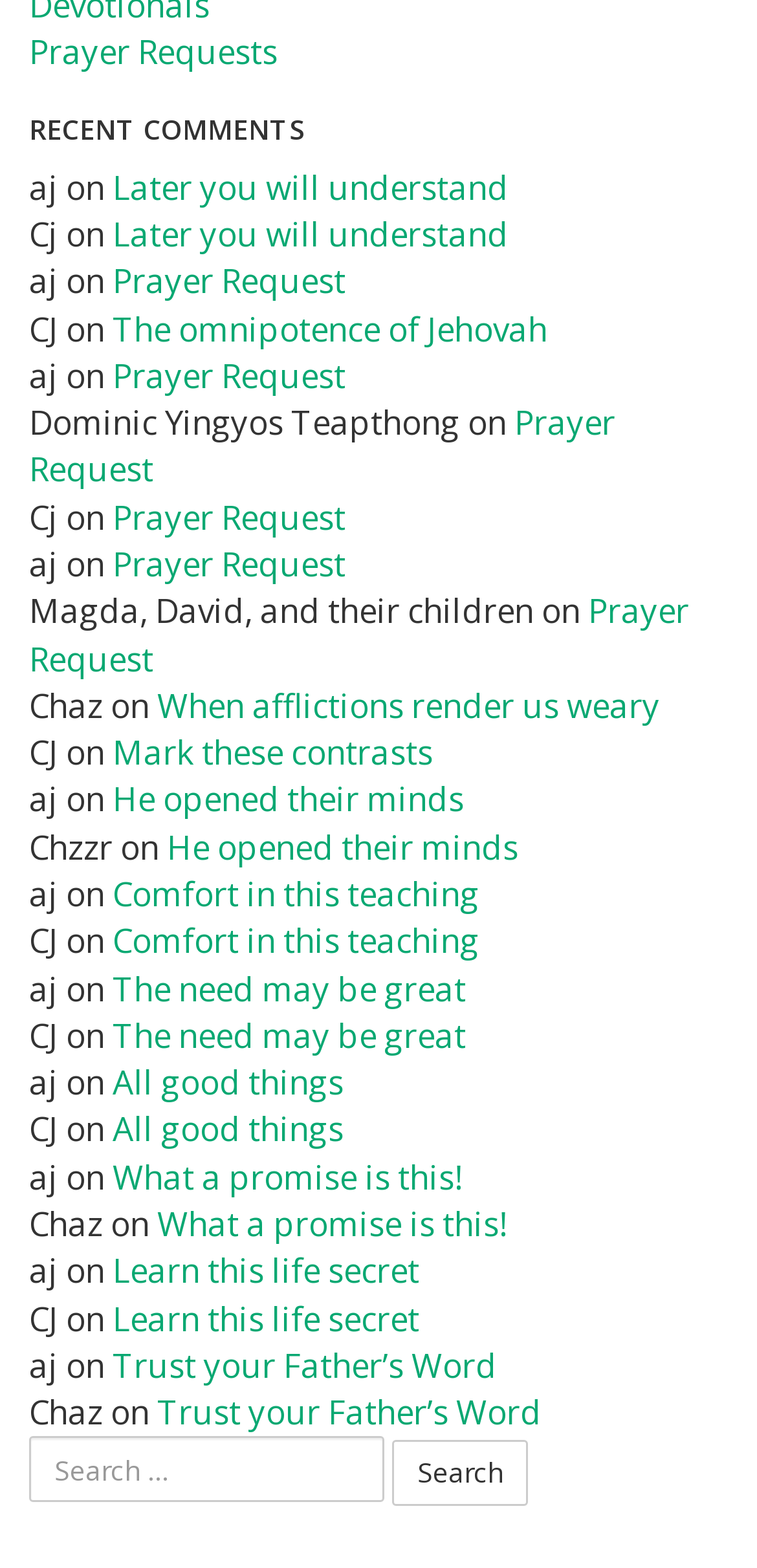Please reply to the following question using a single word or phrase: 
How many search results can be displayed?

Not specified